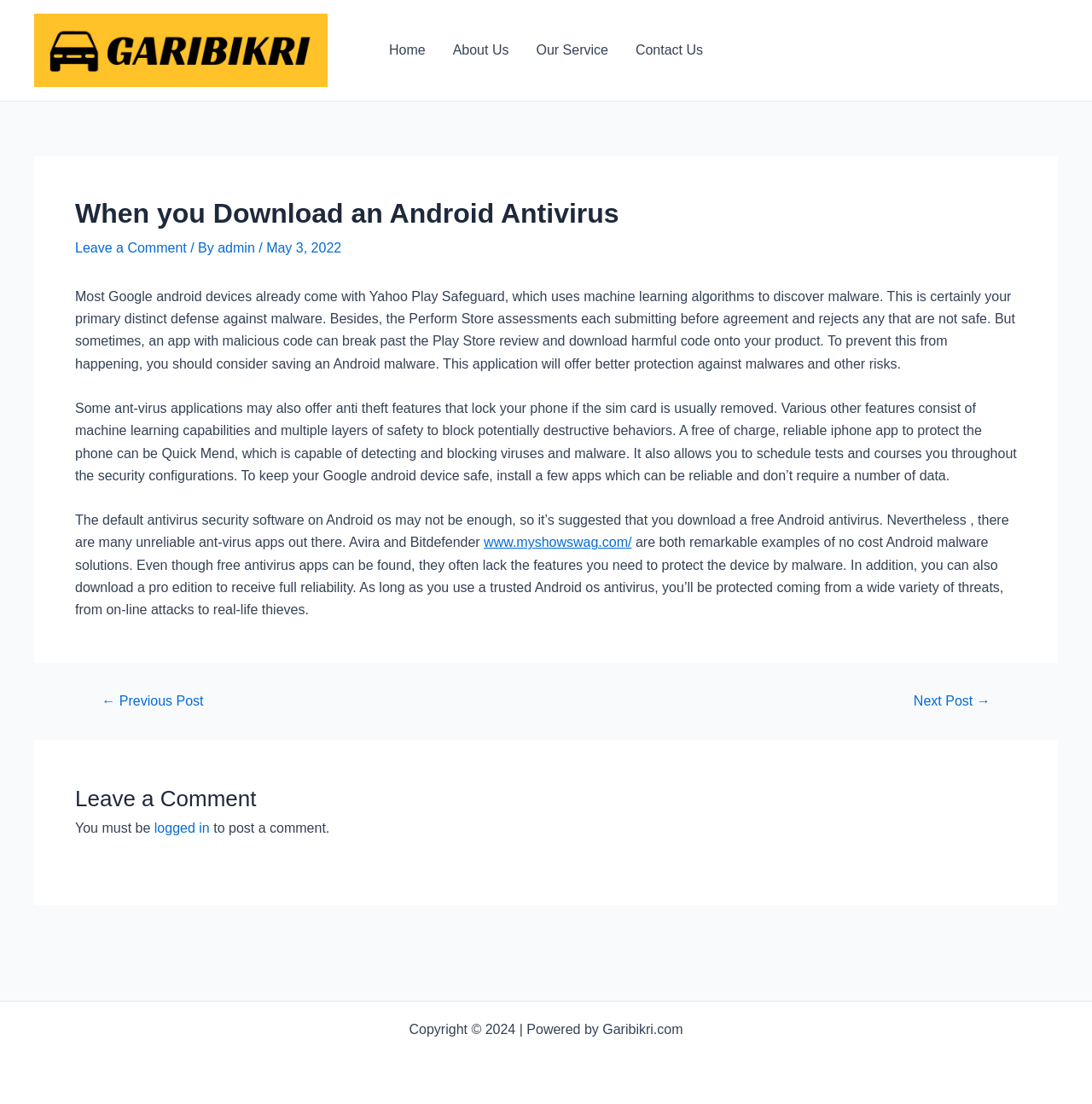Give a one-word or short phrase answer to this question: 
How many links are there in the site navigation?

4